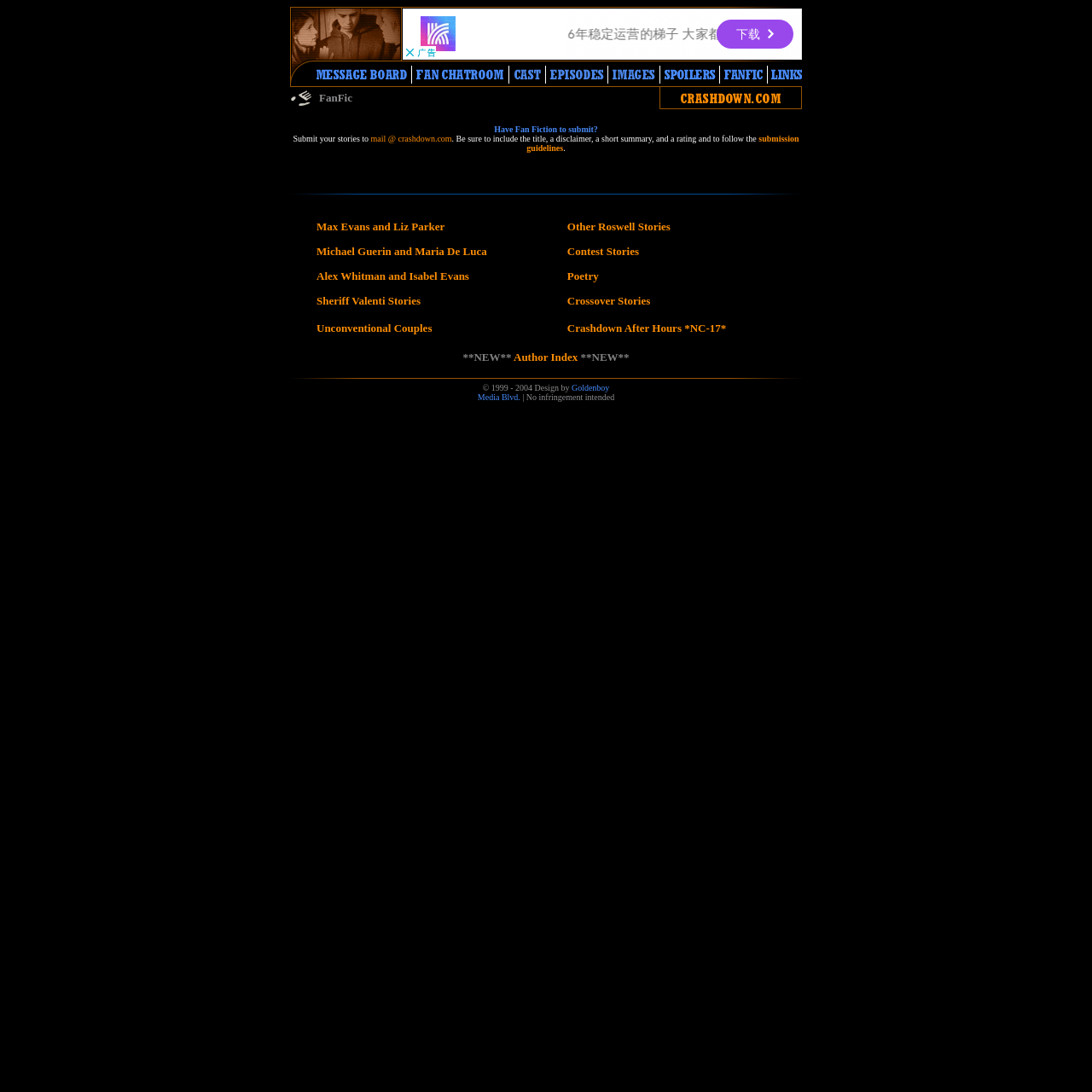How many categories of stories are listed?
Please provide a detailed and thorough answer to the question.

By examining the webpage content, I found that there are 12 categories of stories listed, including Max Evans and Liz Parker, Michael Guerin and Maria De Luca, Alex Whitman and Isabel Evans, Sheriff Valenti Stories, Unconventional Couples, Other Roswell Stories, Contest Stories, Poetry, Crossover Stories, Crashdown After Hours, and *NC-17*.